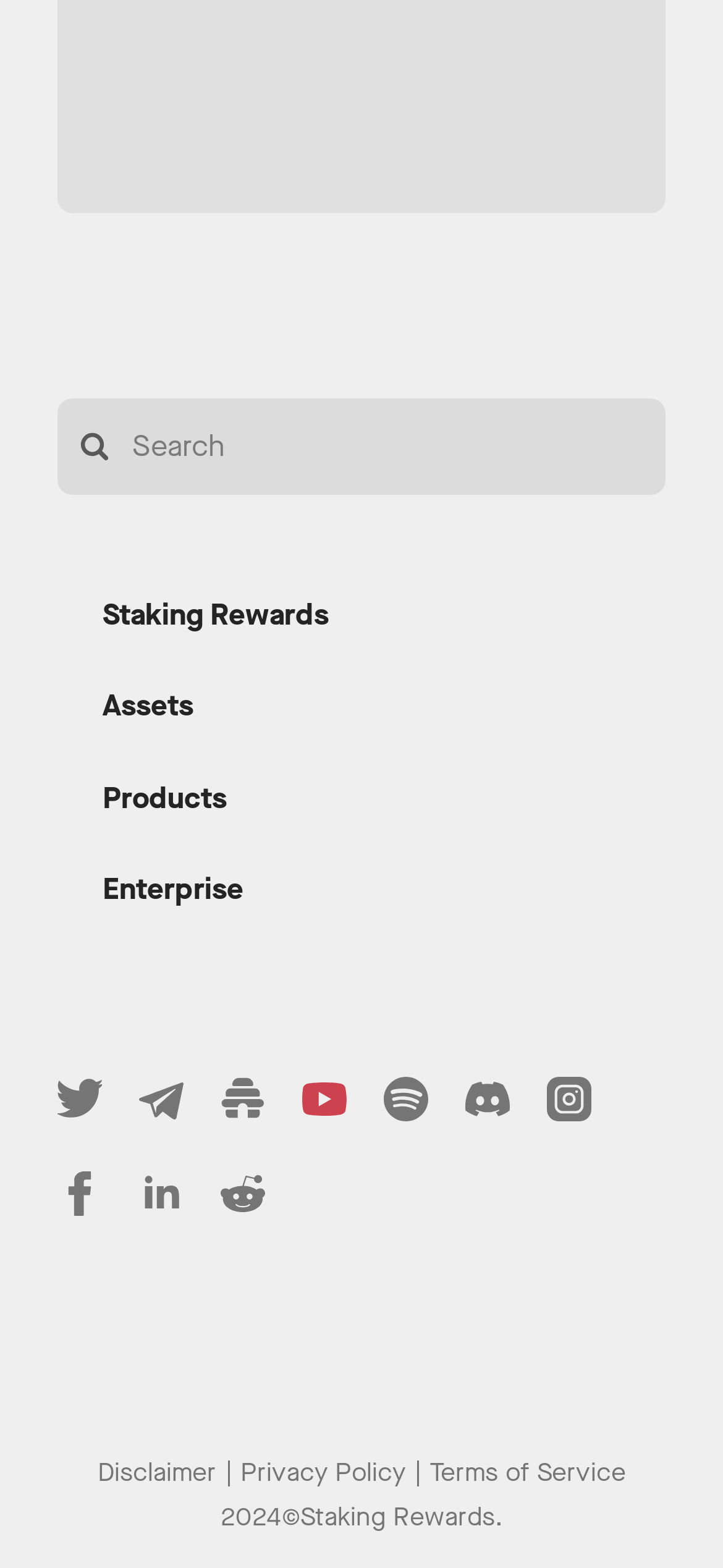Answer the question in a single word or phrase:
What is the copyright year?

2024